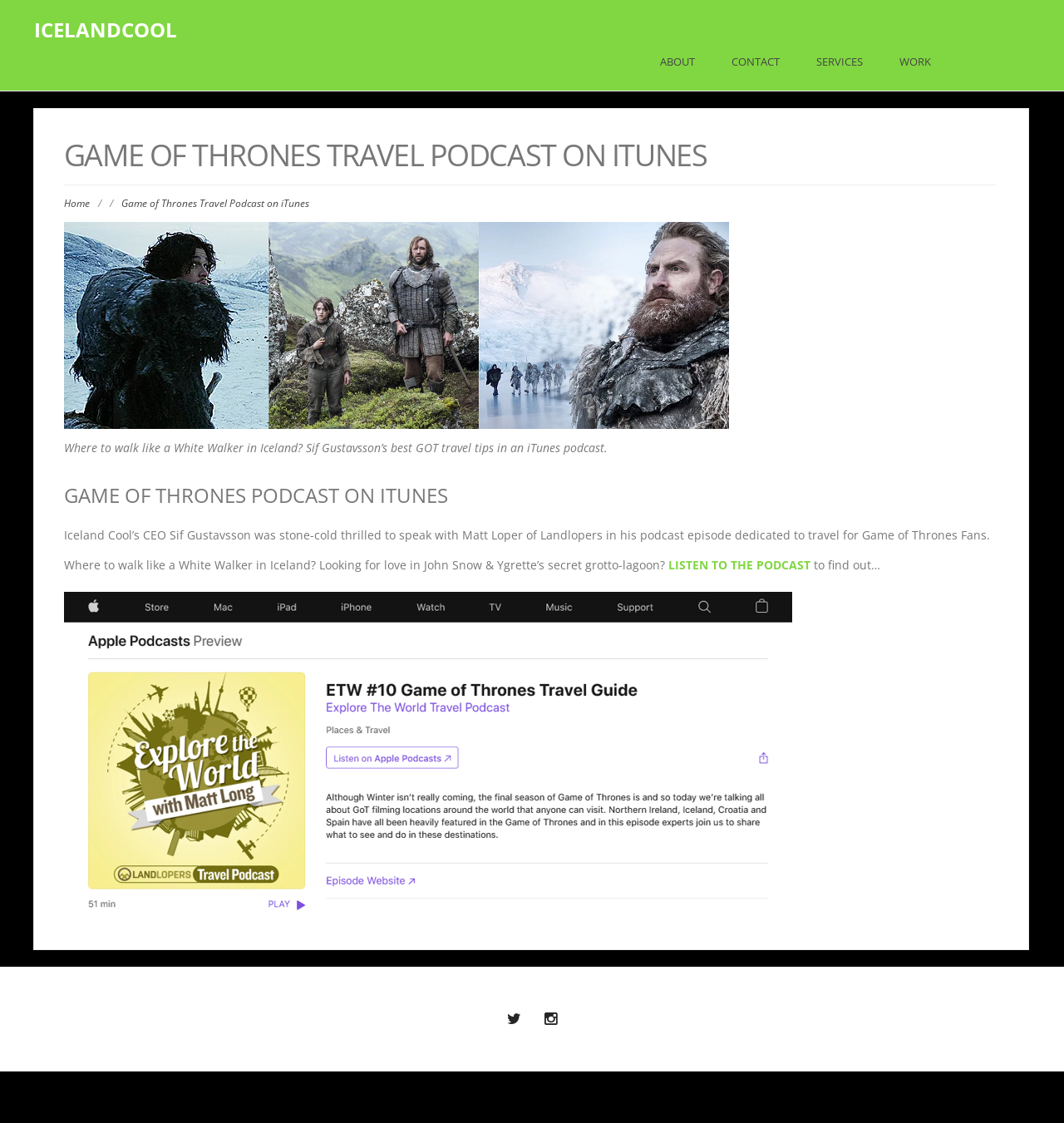Generate a thorough explanation of the webpage's elements.

The webpage is about the Game of Thrones Travel Podcast on iTunes, specifically related to Iceland. At the top left, there is a link to "ICELANDCOOL". Below it, there is a heading that reads "GAME OF THRONES TRAVEL PODCAST ON ITUNES". 

To the right of the heading, there are five links: "ABOUT", "CONTACT", "SERVICES", "WORK", and "Home", which are positioned horizontally and evenly spaced. 

Below the links, there is a paragraph of text that describes the podcast, mentioning Sif Gustavsson's interview with Matt Loper of Landlopers, where they discuss travel tips for Game of Thrones fans in Iceland. 

Underneath the paragraph, there is another heading "GAME OF THRONES PODCAST ON ITUNES", followed by more text that continues to describe the podcast, including a question about where to walk like a White Walker in Iceland. 

There is a call-to-action link "LISTEN TO THE PODCAST" on the right side of the text, accompanied by the phrase "to find out…". 

At the bottom of the page, there are two social media links, represented by icons, positioned horizontally.